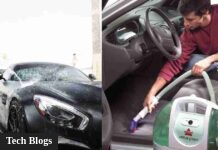Explain the image in a detailed and thorough manner.

The image titled "16 Steps Of Car Cleaning at Home" showcases two distinct aspects of vehicle maintenance. On the left, a sleek black car is being washed with soap, highlighting the exterior cleaning process essential for maintaining a vehicle's appearance. On the right, a person is using a vacuum cleaner to clean the interior of a car, demonstrating the importance of keeping the inside tidy and comfortable. This dual perspective emphasizes comprehensive car cleaning techniques that can be performed at home, encouraging readers to follow the provided guidance in the accompanying article, "7 Steps of Car Cleaning at Home, The Mechanic Suggested," featured in the Tech Blogs section.